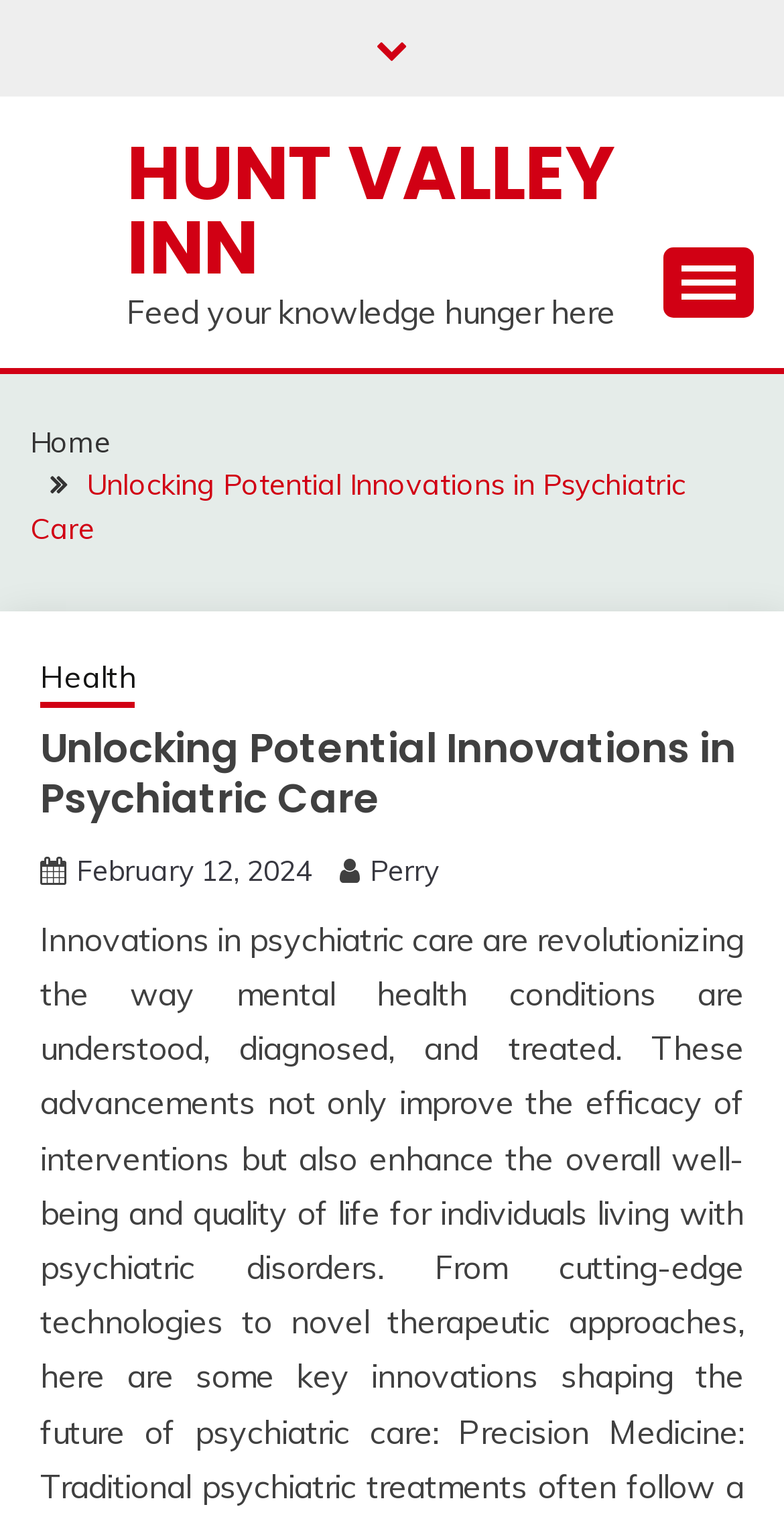Extract the bounding box coordinates of the UI element described: "parent_node: Skip to content". Provide the coordinates in the format [left, top, right, bottom] with values ranging from 0 to 1.

[0.805, 0.788, 0.923, 0.843]